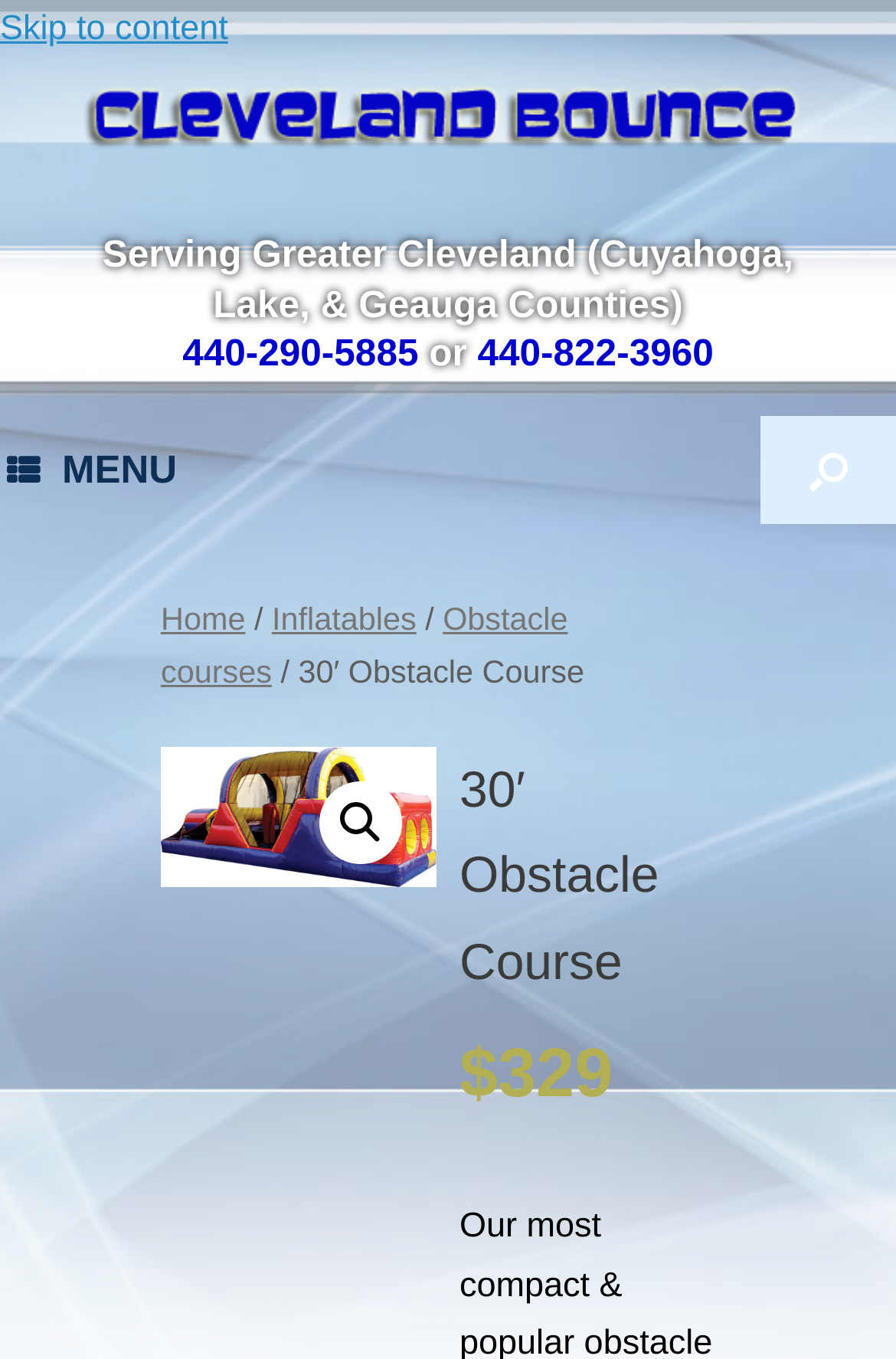Find the bounding box of the web element that fits this description: "menu".

[0.0, 0.306, 0.205, 0.386]